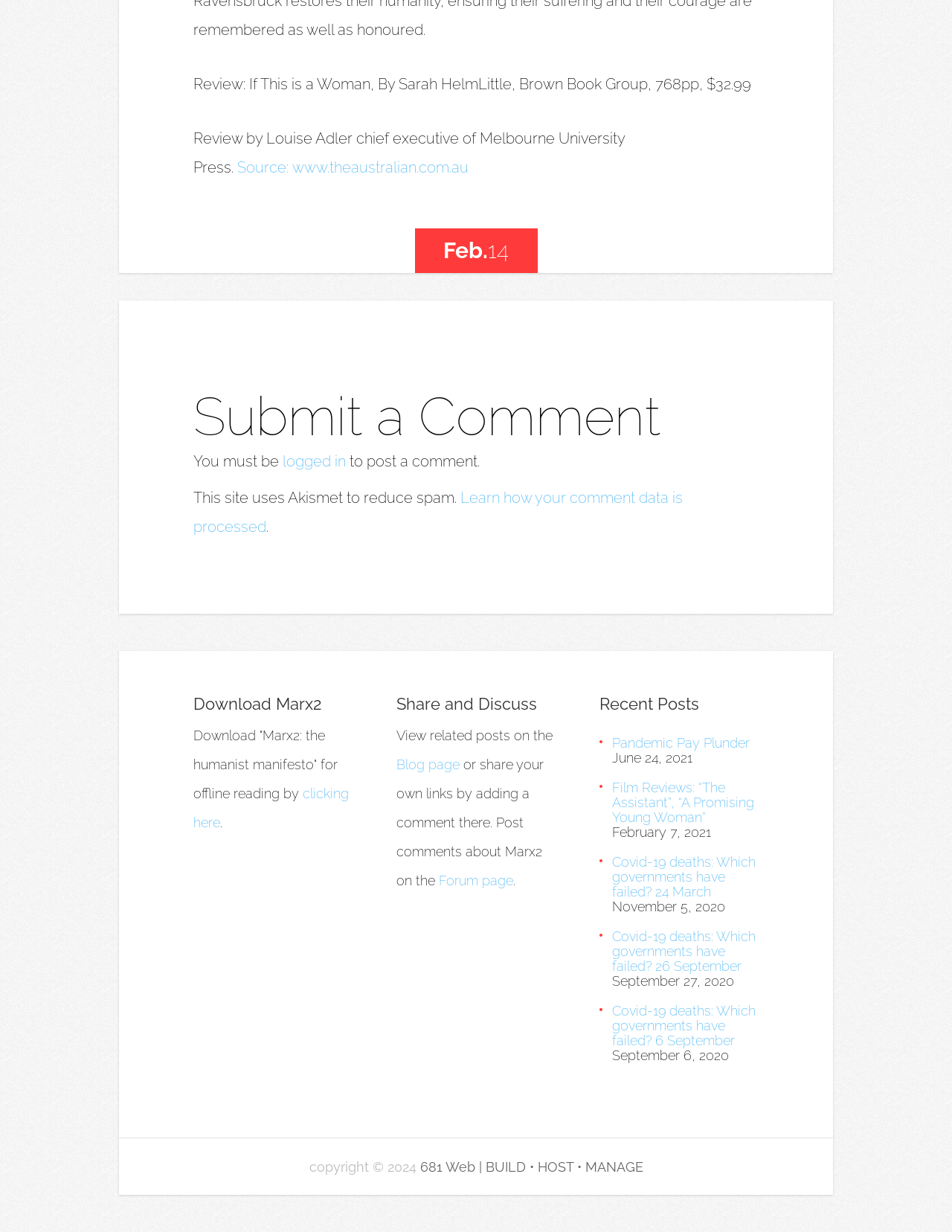What is the name of the manifesto that can be downloaded?
Answer the question with detailed information derived from the image.

The name of the manifesto that can be downloaded can be found in the heading element that reads 'Download Marx2'.